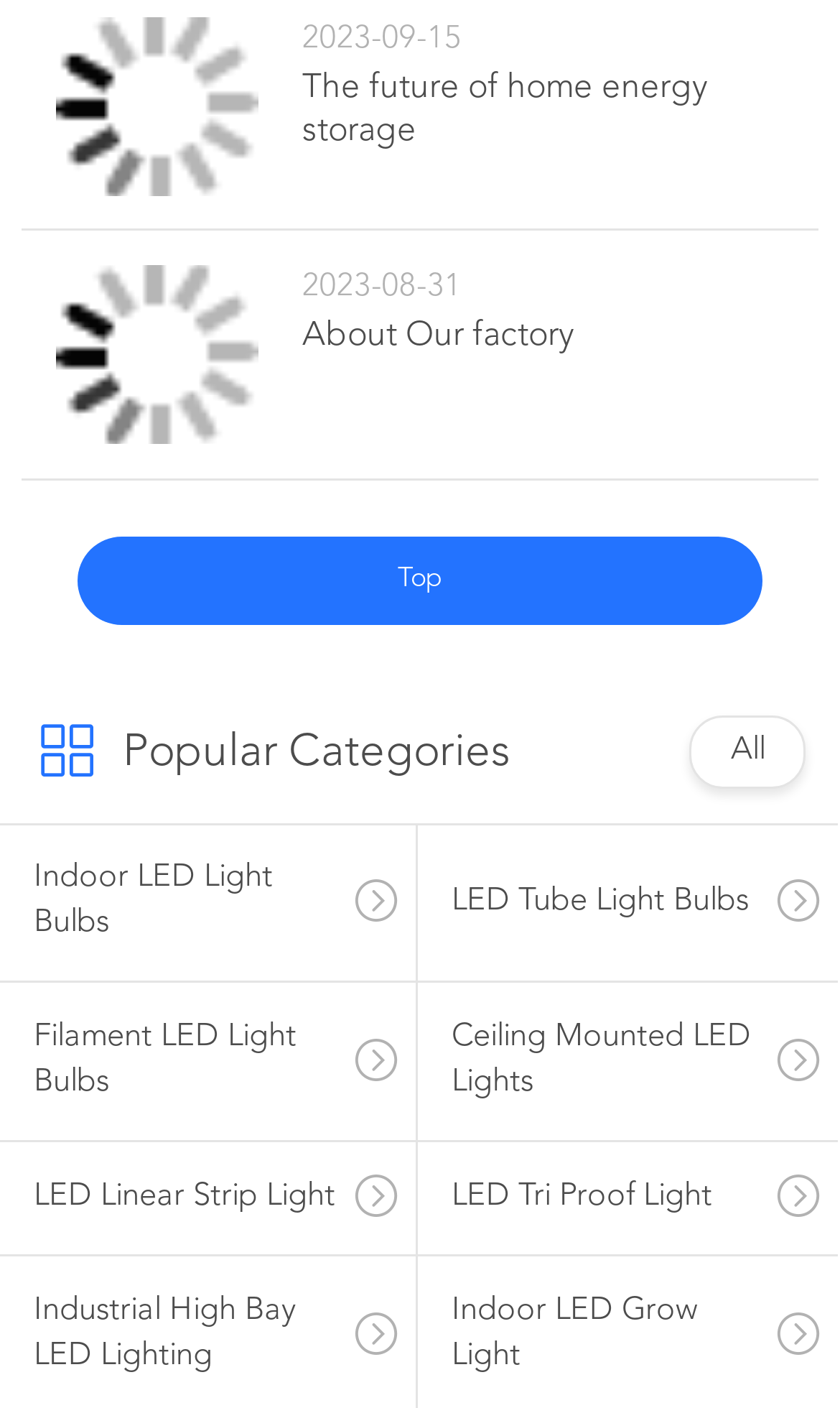Can you find the bounding box coordinates for the element to click on to achieve the instruction: "Click on the link to learn about the future of home energy storage"?

[0.067, 0.012, 0.307, 0.139]